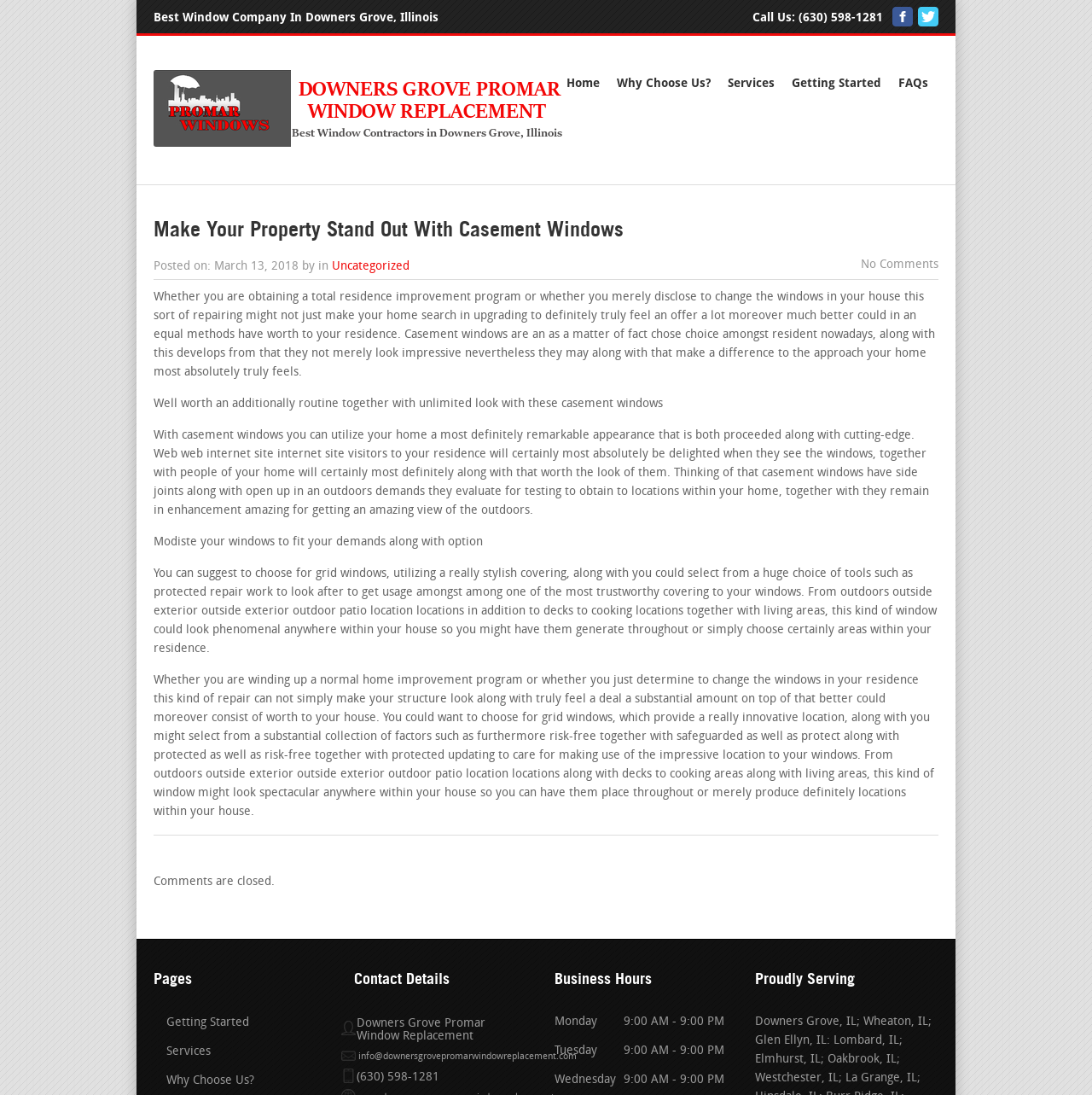Find the bounding box coordinates of the element you need to click on to perform this action: 'Check the business hours'. The coordinates should be represented by four float values between 0 and 1, in the format [left, top, right, bottom].

[0.508, 0.885, 0.676, 0.902]